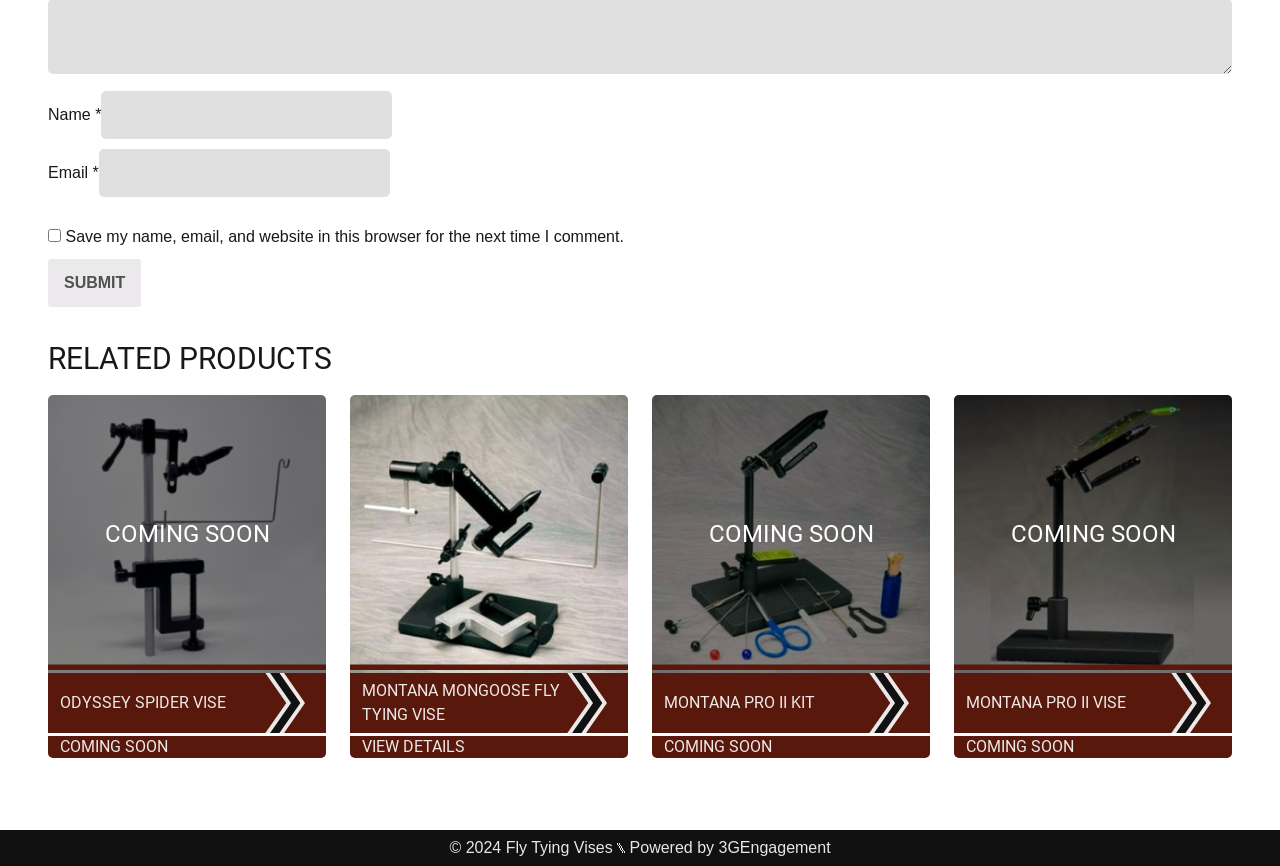Identify the bounding box coordinates of the clickable region to carry out the given instruction: "View details of Montana Mongoose Fly Tying Vise".

[0.273, 0.456, 0.491, 0.875]